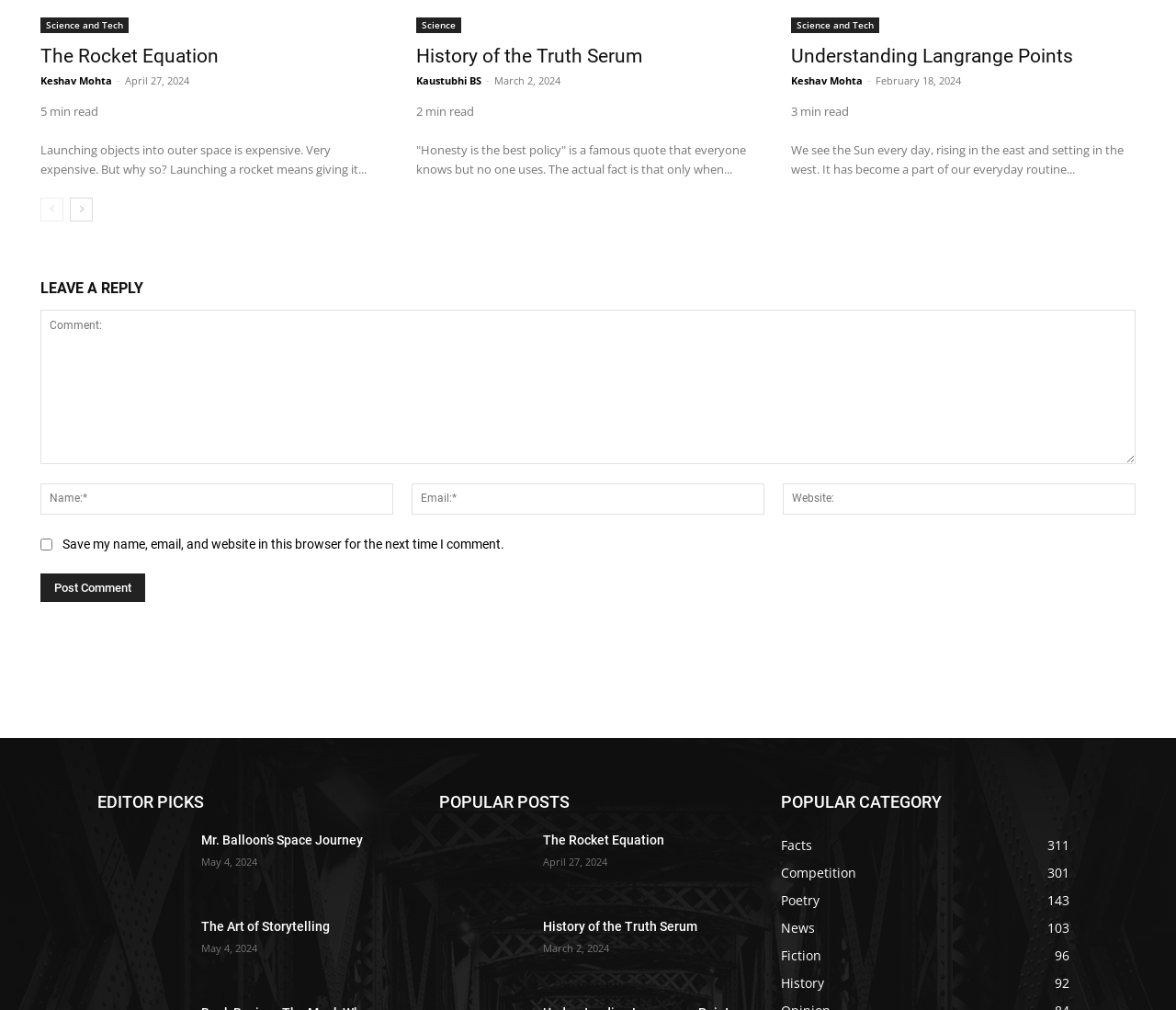Use a single word or phrase to answer the question:
What is the category with the most articles?

Facts